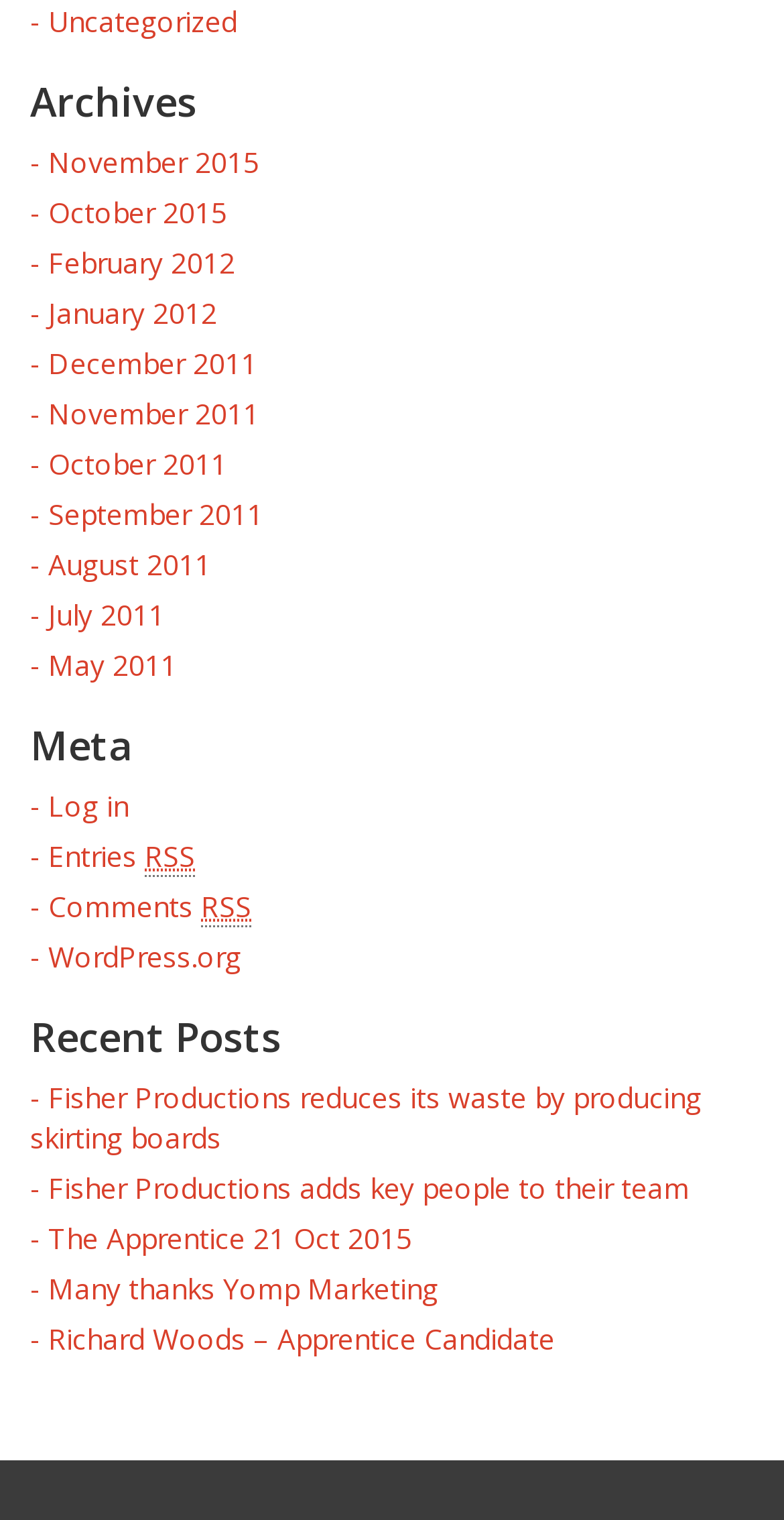Answer briefly with one word or phrase:
What is the abbreviation of RSS?

Really Simple Syndication